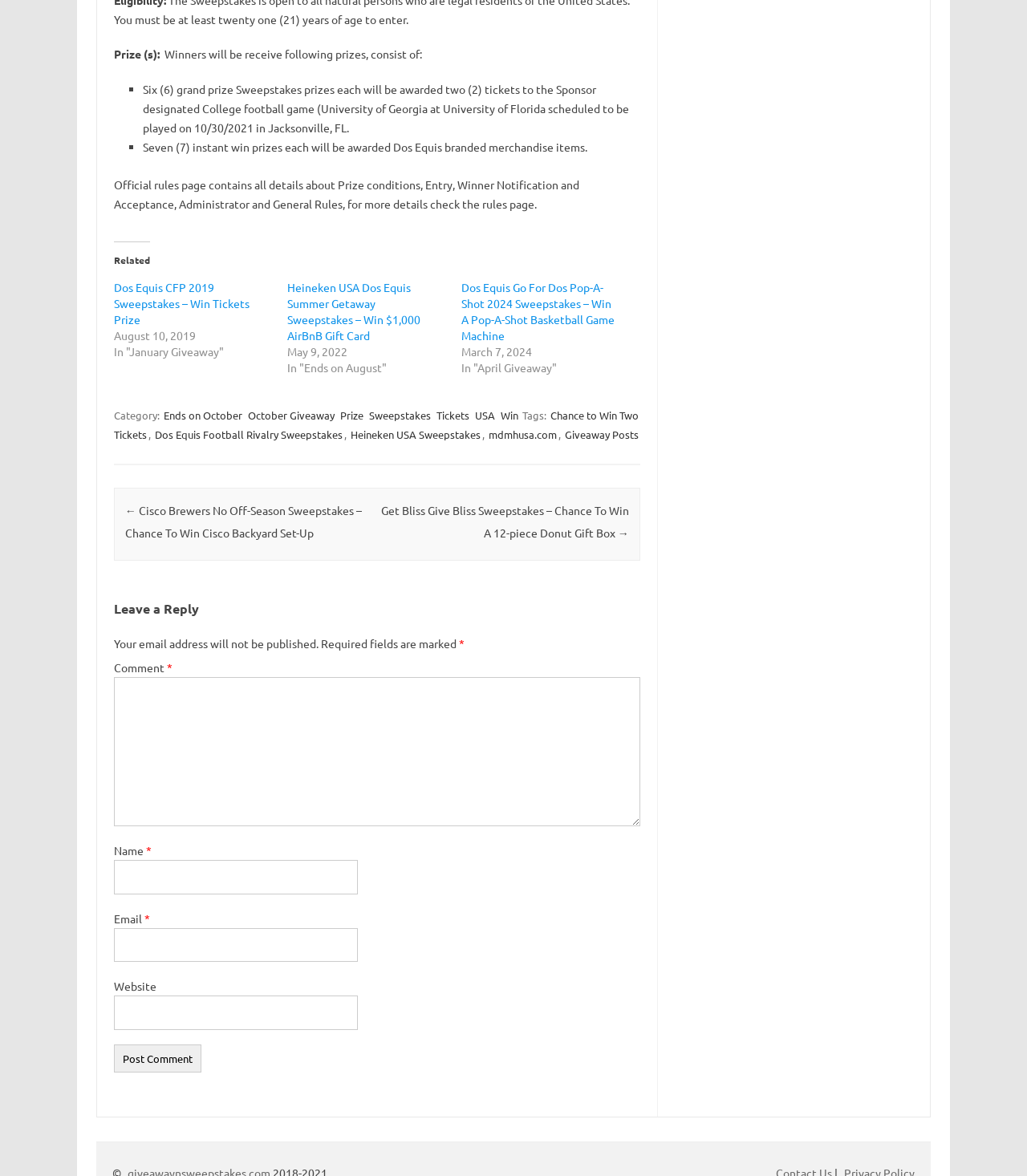Find the bounding box coordinates of the element's region that should be clicked in order to follow the given instruction: "Enter a comment in the comment box". The coordinates should consist of four float numbers between 0 and 1, i.e., [left, top, right, bottom].

[0.111, 0.576, 0.623, 0.703]